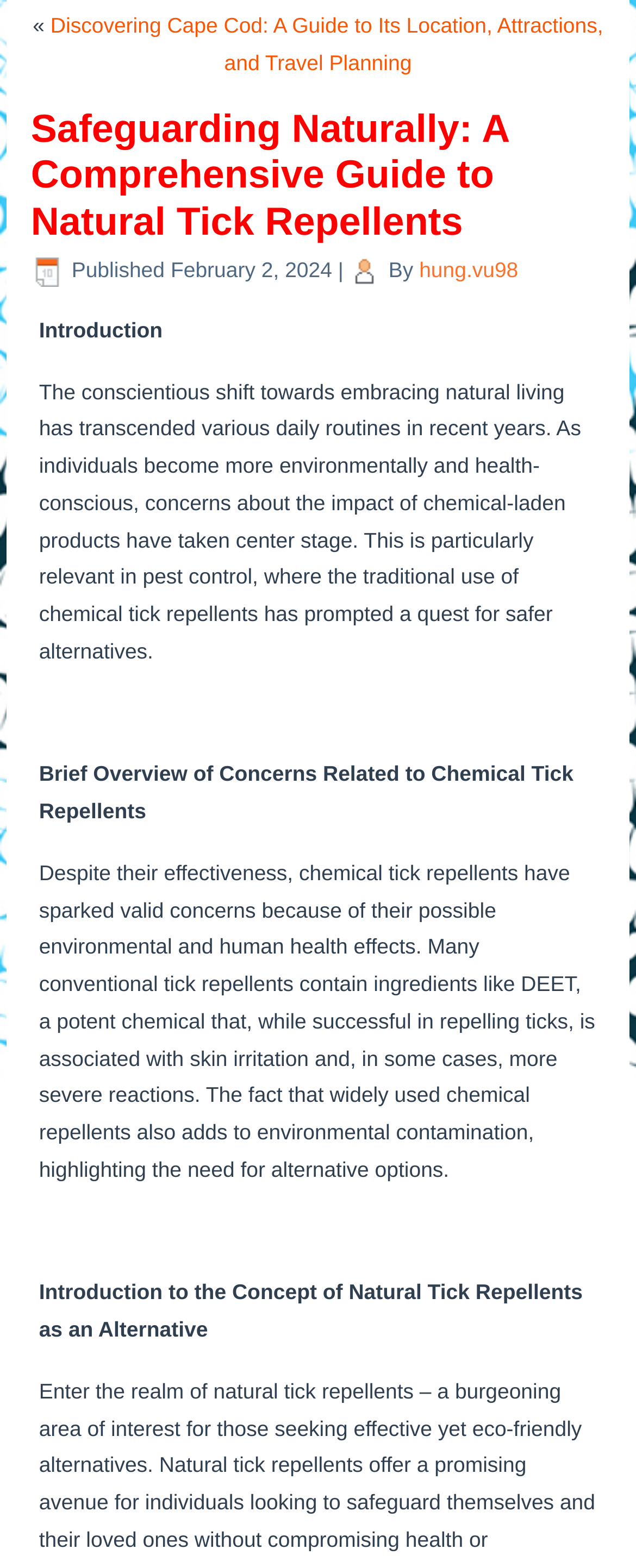Who is the author of the article?
Answer with a single word or short phrase according to what you see in the image.

hung.vu98